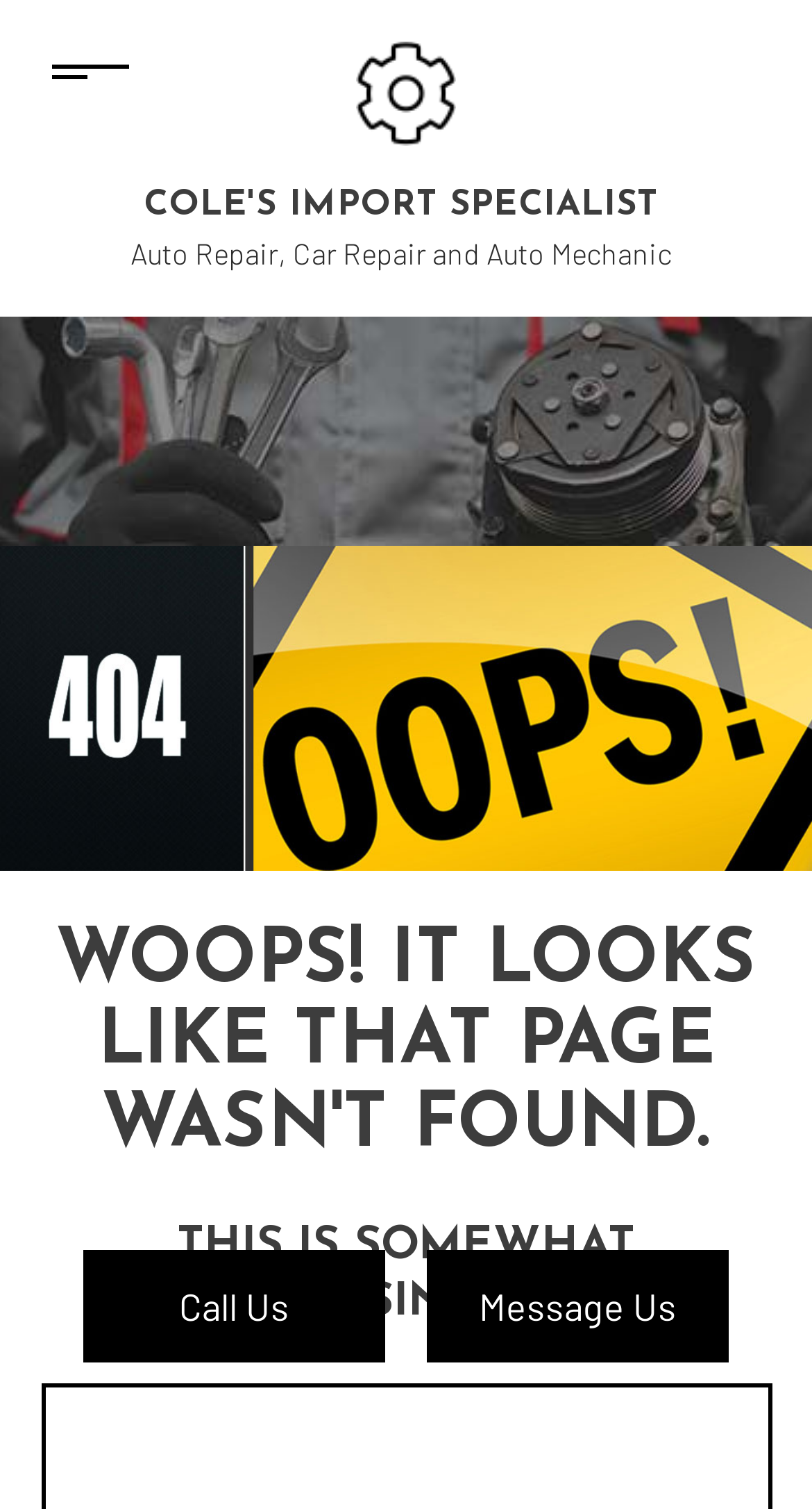Describe all significant elements and features of the webpage.

The webpage is about Cole's Import Specialist, an auto repair and car repair service. At the top left, there is a logo of Cole's Import Specialist, which is an image with a link. Next to the logo, there is a heading that reads "COLE'S IMPORT SPECIALIST". Below the logo and heading, there is a static text that says "Auto Repair, Car Repair and Auto Mechanic".

On the top right, there are two links, "Call Us" and "Message Us", positioned side by side. The main content of the webpage is divided into two sections. The first section has a heading that says "WOOPS! IT LOOKS LIKE THAT PAGE WASN'T FOUND." in a prominent font. The second section has a heading that says "THIS IS SOMEWHAT EMBARRASSING, ISN’T IT?" in a slightly smaller font. The overall layout suggests that the webpage is a 404 error page, indicating that the requested page was not found.